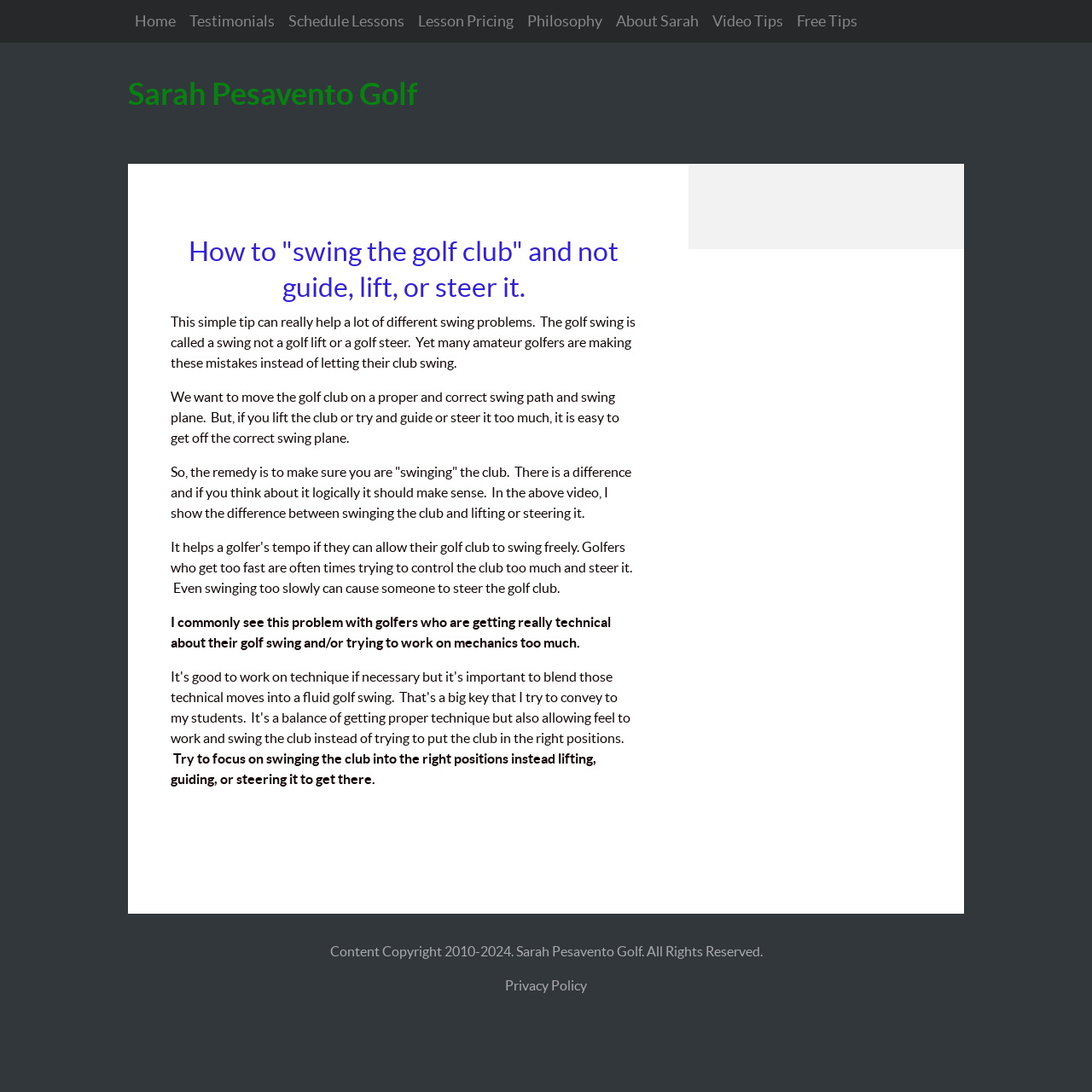Please provide the bounding box coordinates for the element that needs to be clicked to perform the following instruction: "Read the 'How to swing the golf club' heading". The coordinates should be given as four float numbers between 0 and 1, i.e., [left, top, right, bottom].

[0.156, 0.214, 0.583, 0.279]